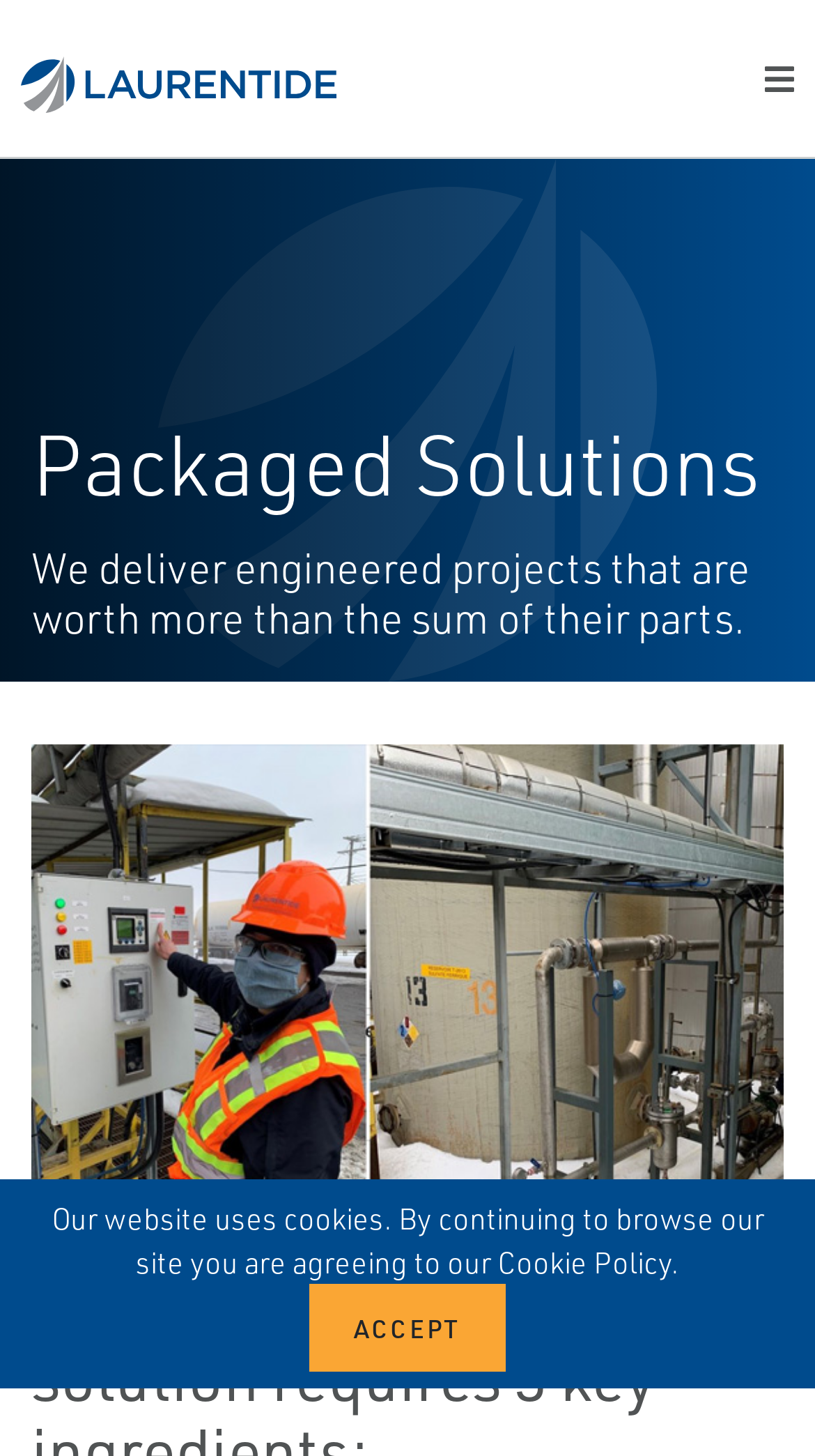Provide the bounding box coordinates of the HTML element described as: "Laurentide - Français". The bounding box coordinates should be four float numbers between 0 and 1, i.e., [left, top, right, bottom].

[0.0, 0.309, 1.0, 0.375]